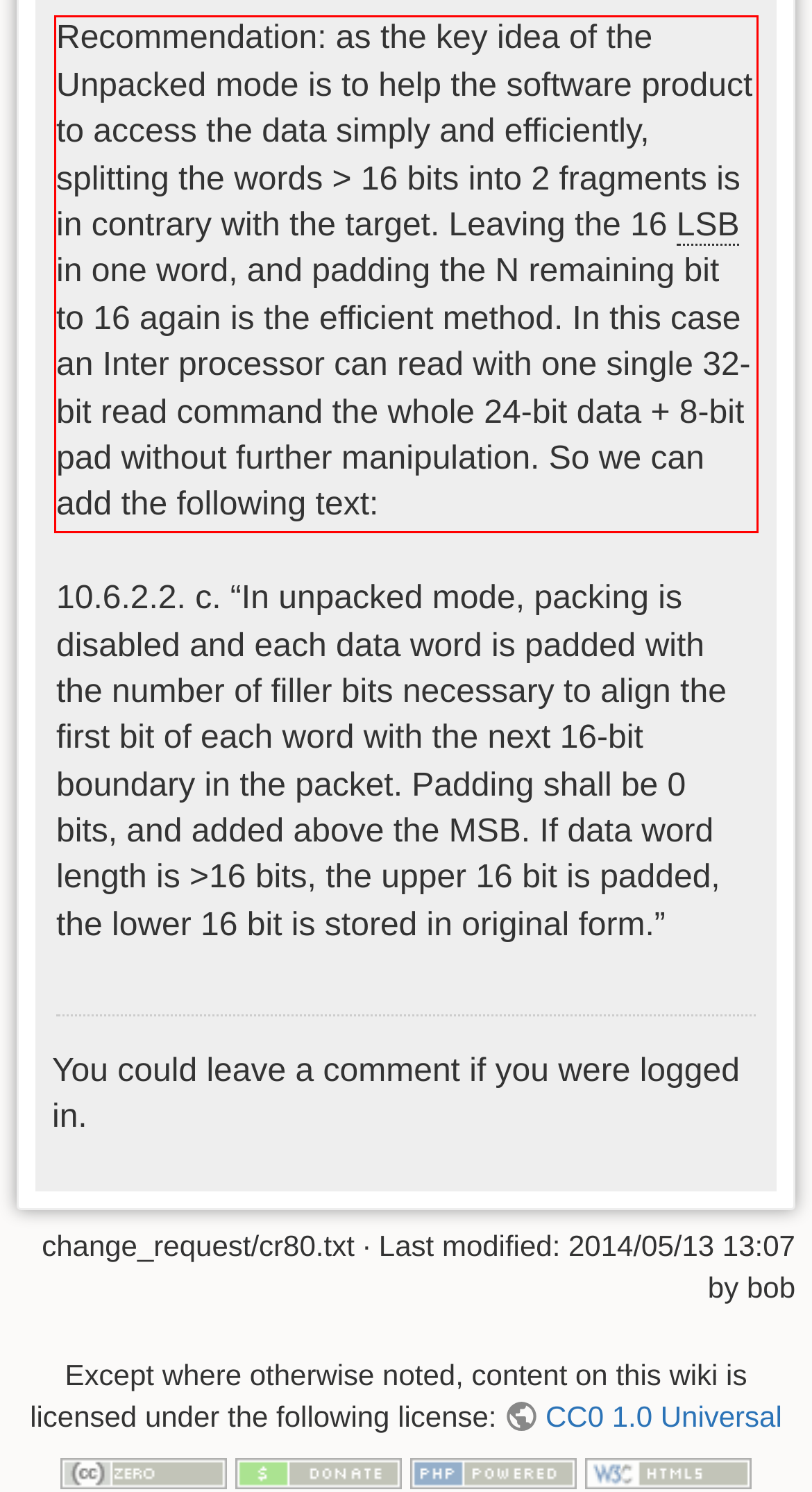Review the webpage screenshot provided, and perform OCR to extract the text from the red bounding box.

Recommendation: as the key idea of the Unpacked mode is to help the software product to access the data simply and efficiently, splitting the words > 16 bits into 2 fragments is in contrary with the target. Leaving the 16 LSB in one word, and padding the N remaining bit to 16 again is the efficient method. In this case an Inter processor can read with one single 32-bit read command the whole 24-bit data + 8-bit pad without further manipulation. So we can add the following text: